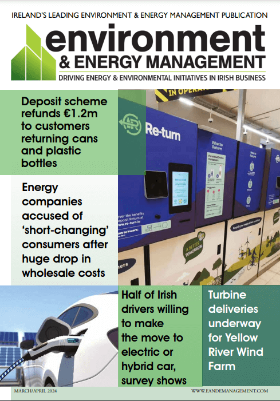What is being delivered for the Yellow River Wind Farm?
Answer the question with a single word or phrase, referring to the image.

Turbines